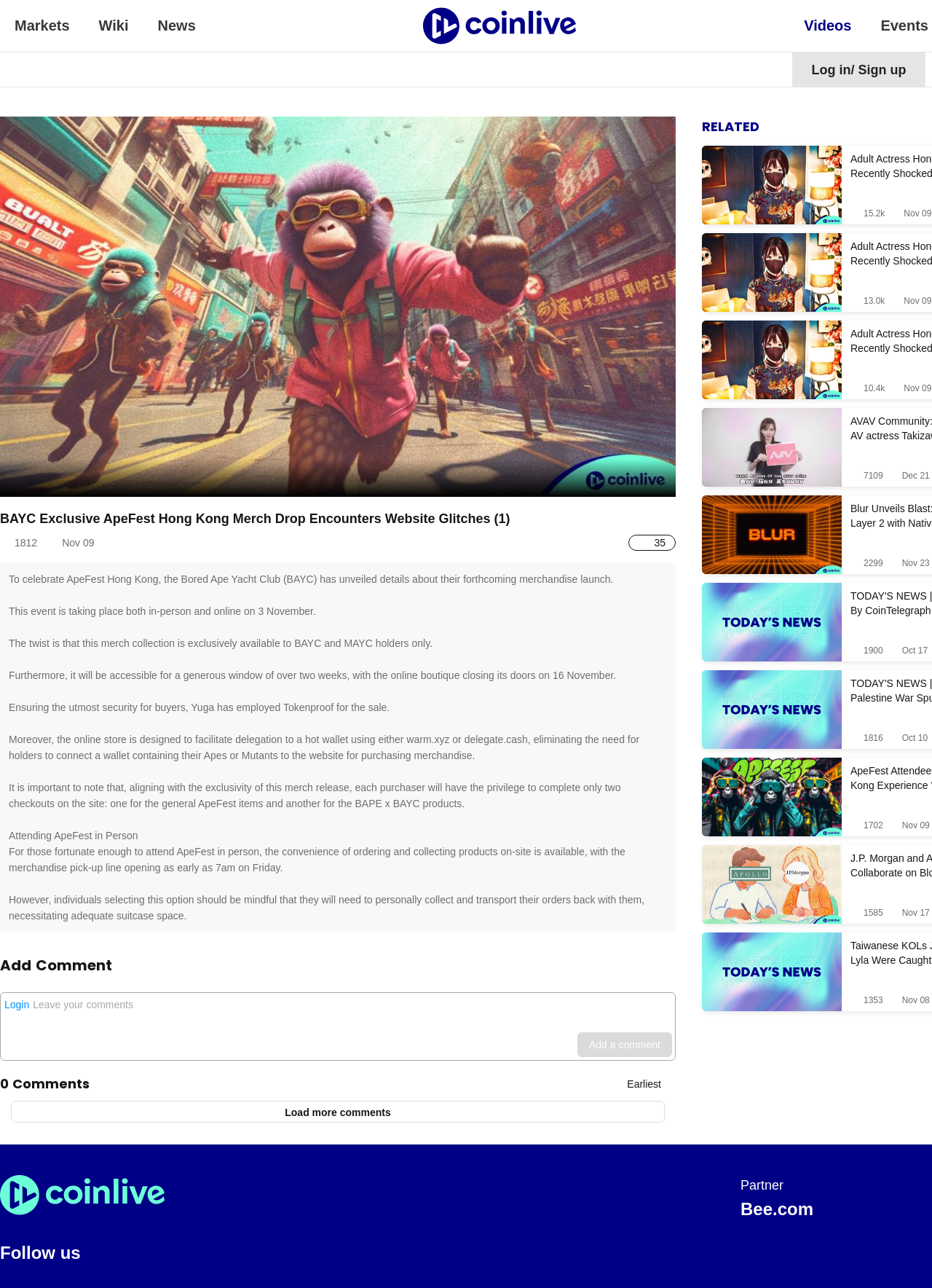How many comments are there on this page?
Please give a detailed and elaborate answer to the question based on the image.

I found the comment section at the bottom of the page, where I saw a text that says '0 Comments'. This indicates that there are no comments on this page.